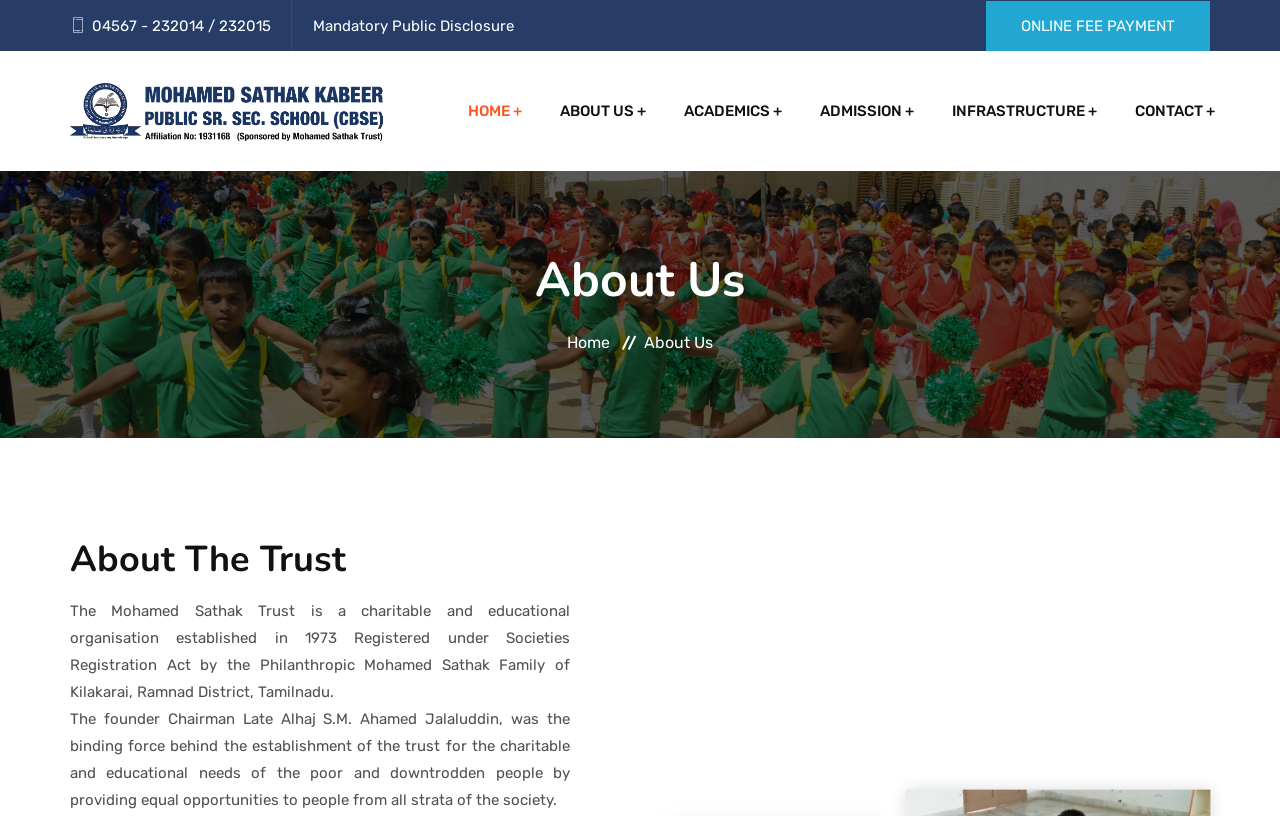Give a one-word or short phrase answer to the question: 
What is the phone number mentioned on the webpage?

04567 - 232014 / 232015